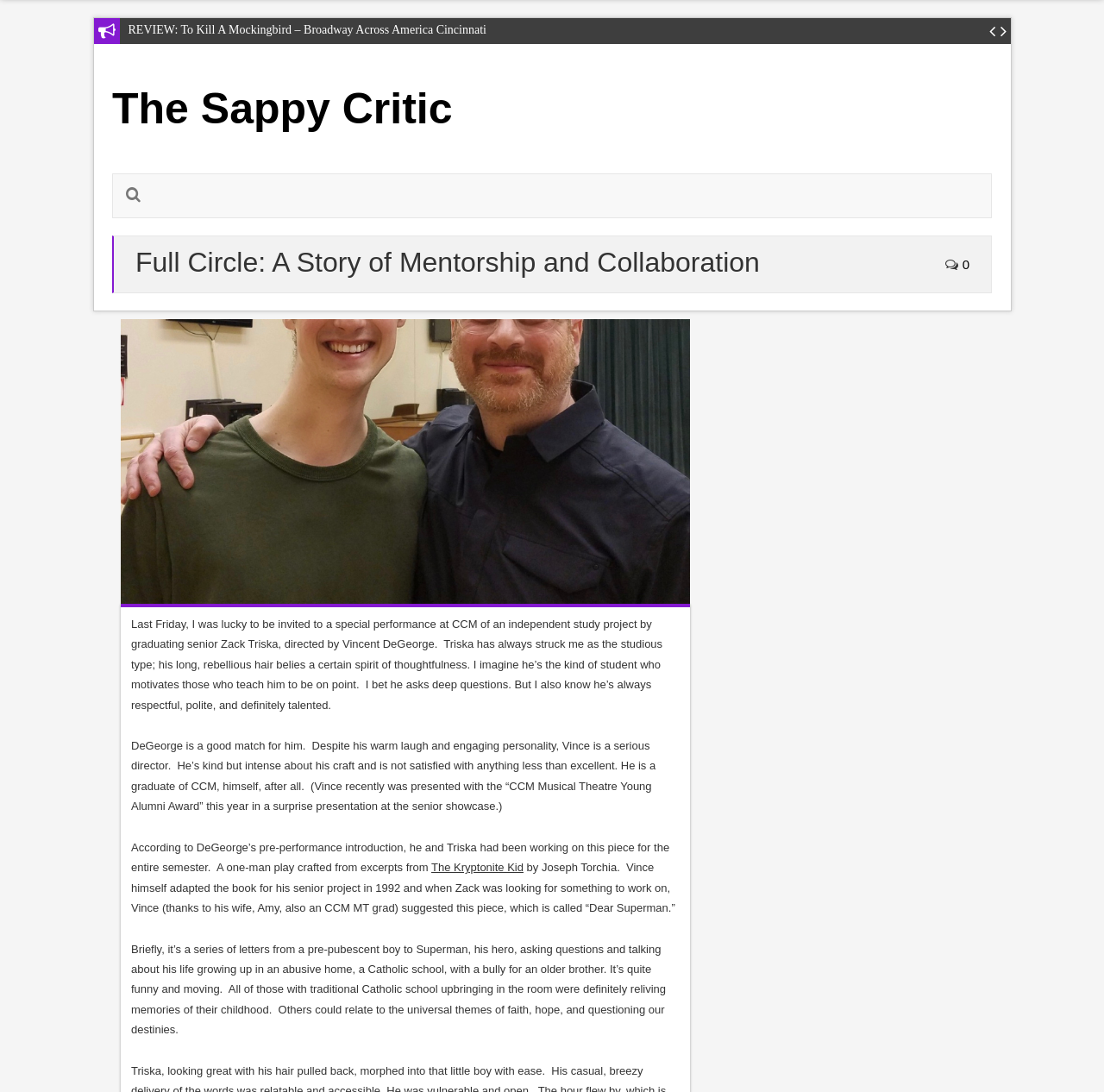What is the title of the one-man play?
Ensure your answer is thorough and detailed.

According to the text, the one-man play is crafted from excerpts from 'The Kryptonite Kid' by Joseph Torchia, which was adapted by Vincent DeGeorge for his senior project in 1992.